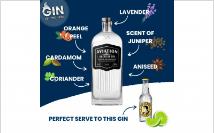Respond concisely with one word or phrase to the following query:
What is featured alongside the bottle of gin?

a can of tonic